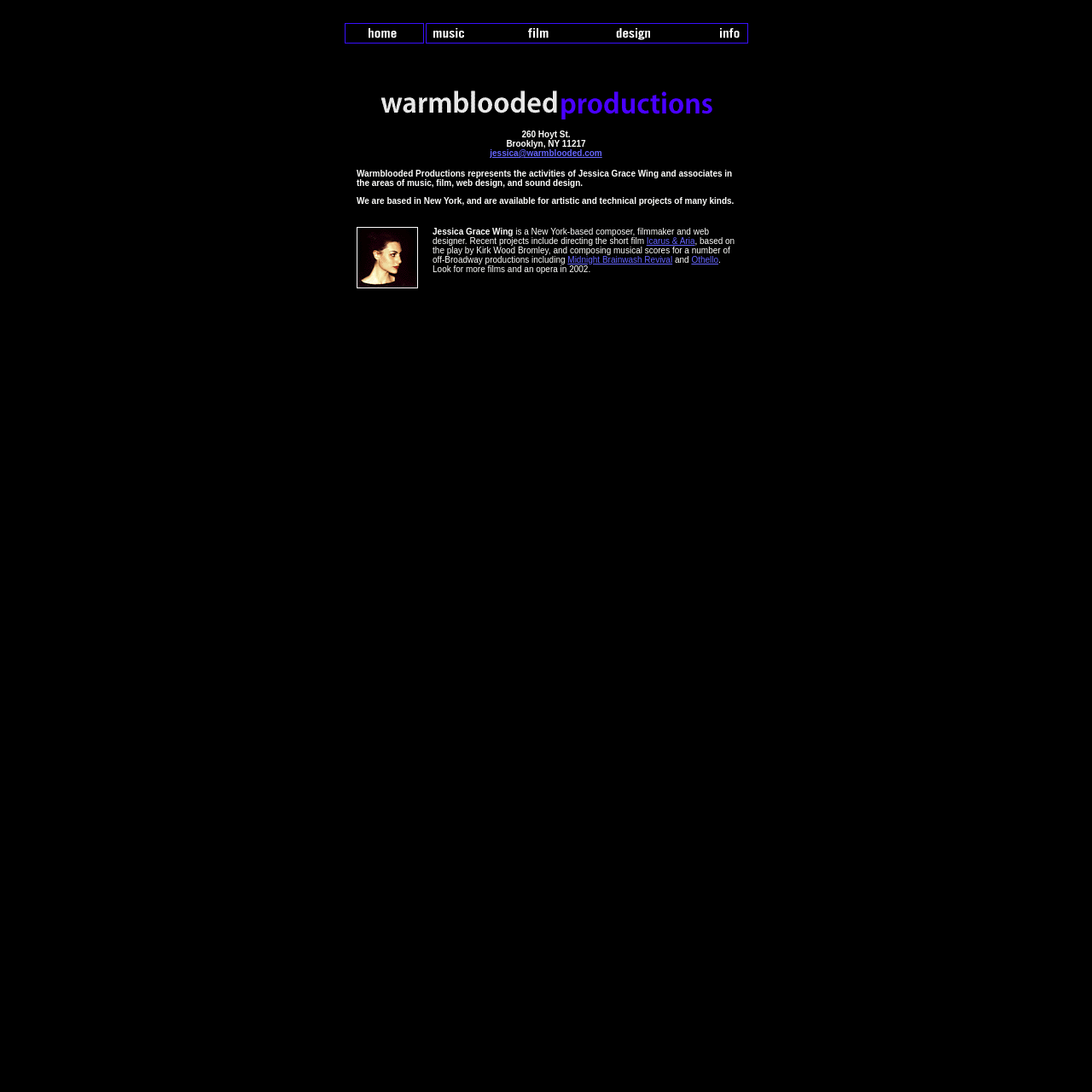Give a one-word or short phrase answer to the question: 
What is the title of the short film directed by Jessica Grace Wing?

Icarus & Aria